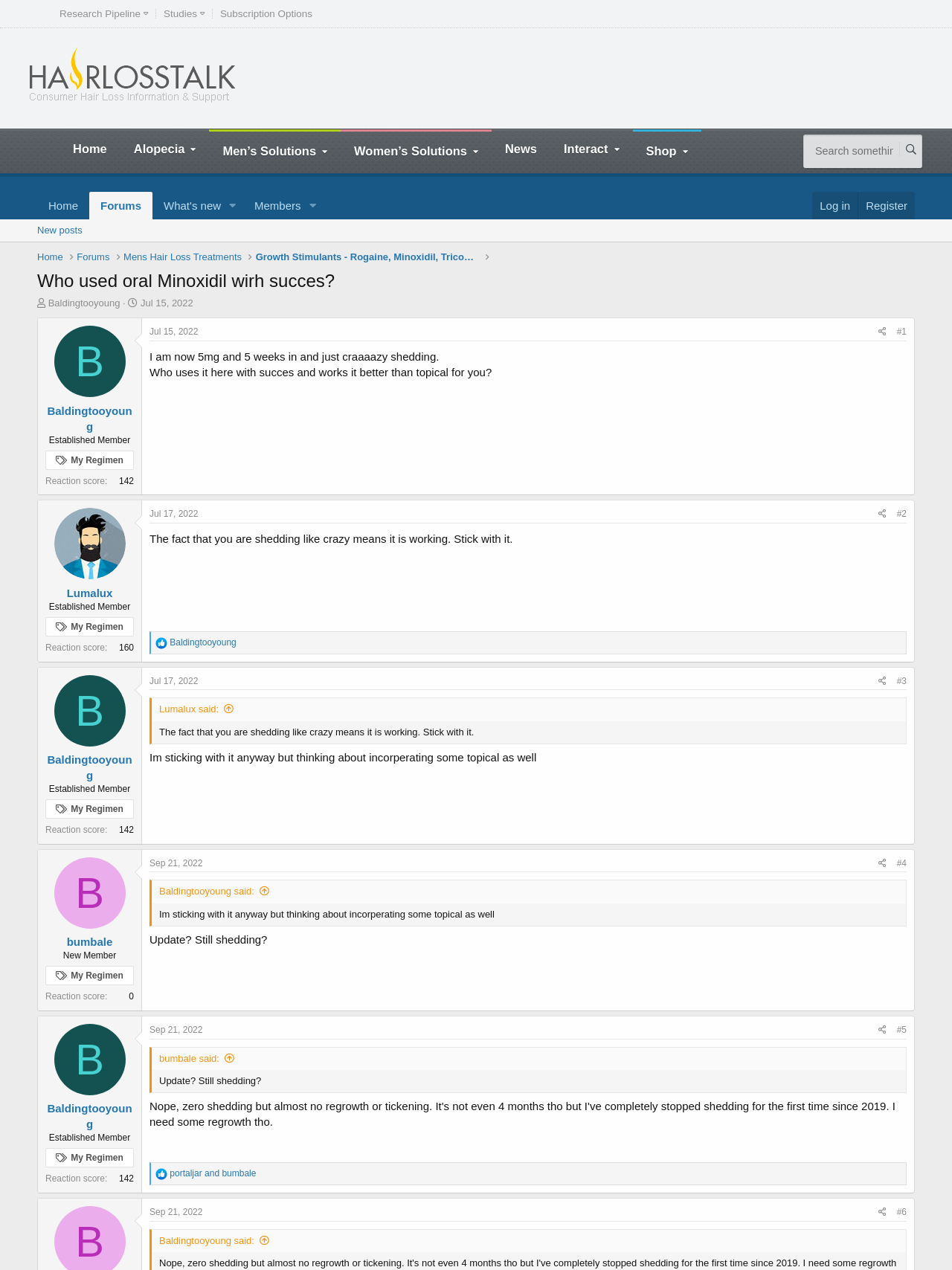What is the topic of the thread?
Please use the image to provide an in-depth answer to the question.

I determined the answer by reading the thread title, which is displayed at the top of the webpage and asks the question 'Who used oral Minoxidil with succes?'.